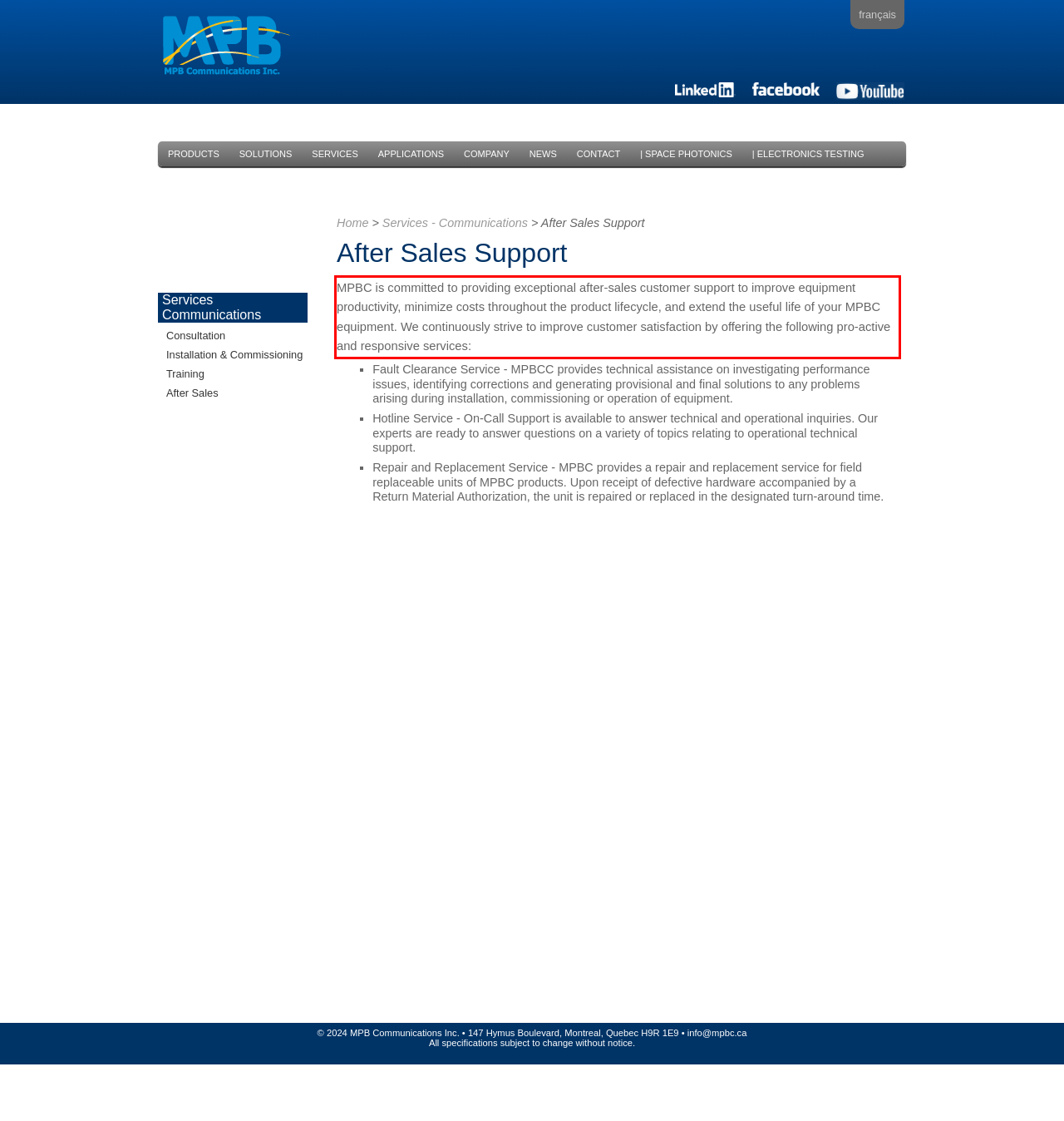Please use OCR to extract the text content from the red bounding box in the provided webpage screenshot.

MPBC is committed to providing exceptional after-sales customer support to improve equipment productivity, minimize costs throughout the product lifecycle, and extend the useful life of your MPBC equipment. We continuously strive to improve customer satisfaction by offering the following pro-active and responsive services: